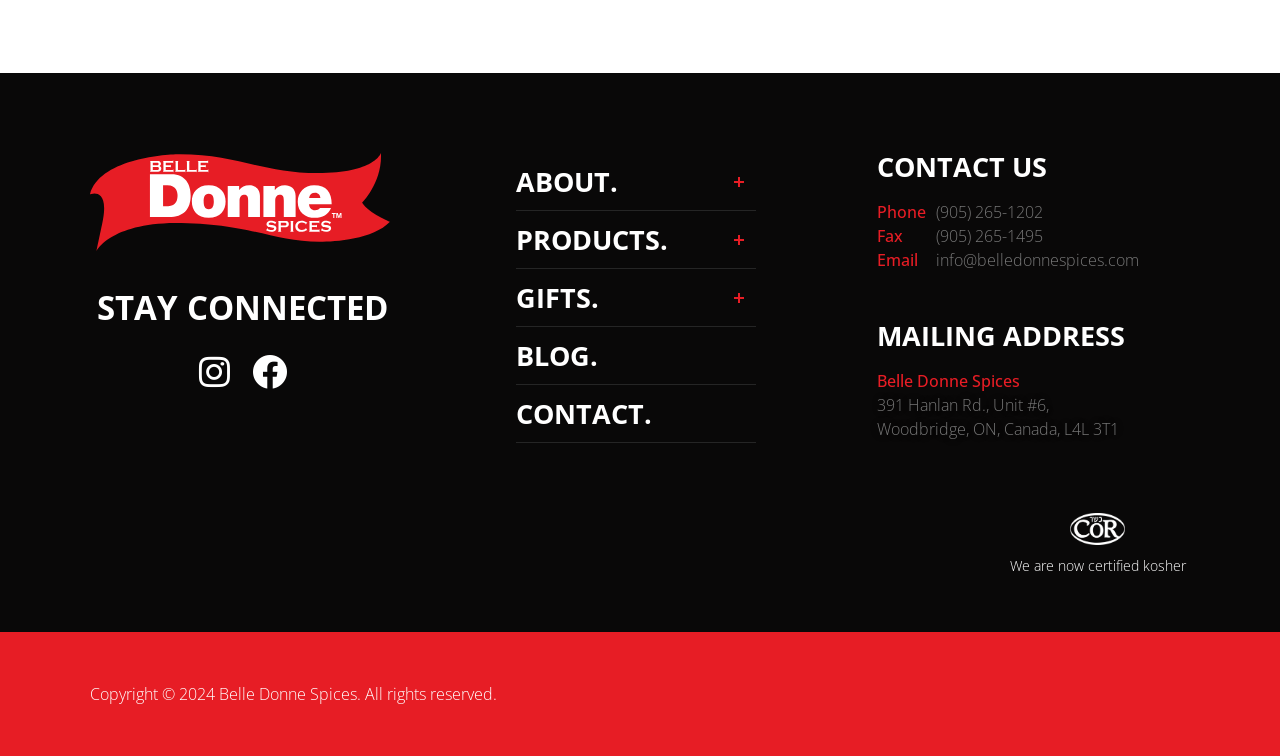From the details in the image, provide a thorough response to the question: Is the company certified kosher?

The certification can be found in the static text element that states 'We are now certified kosher'.